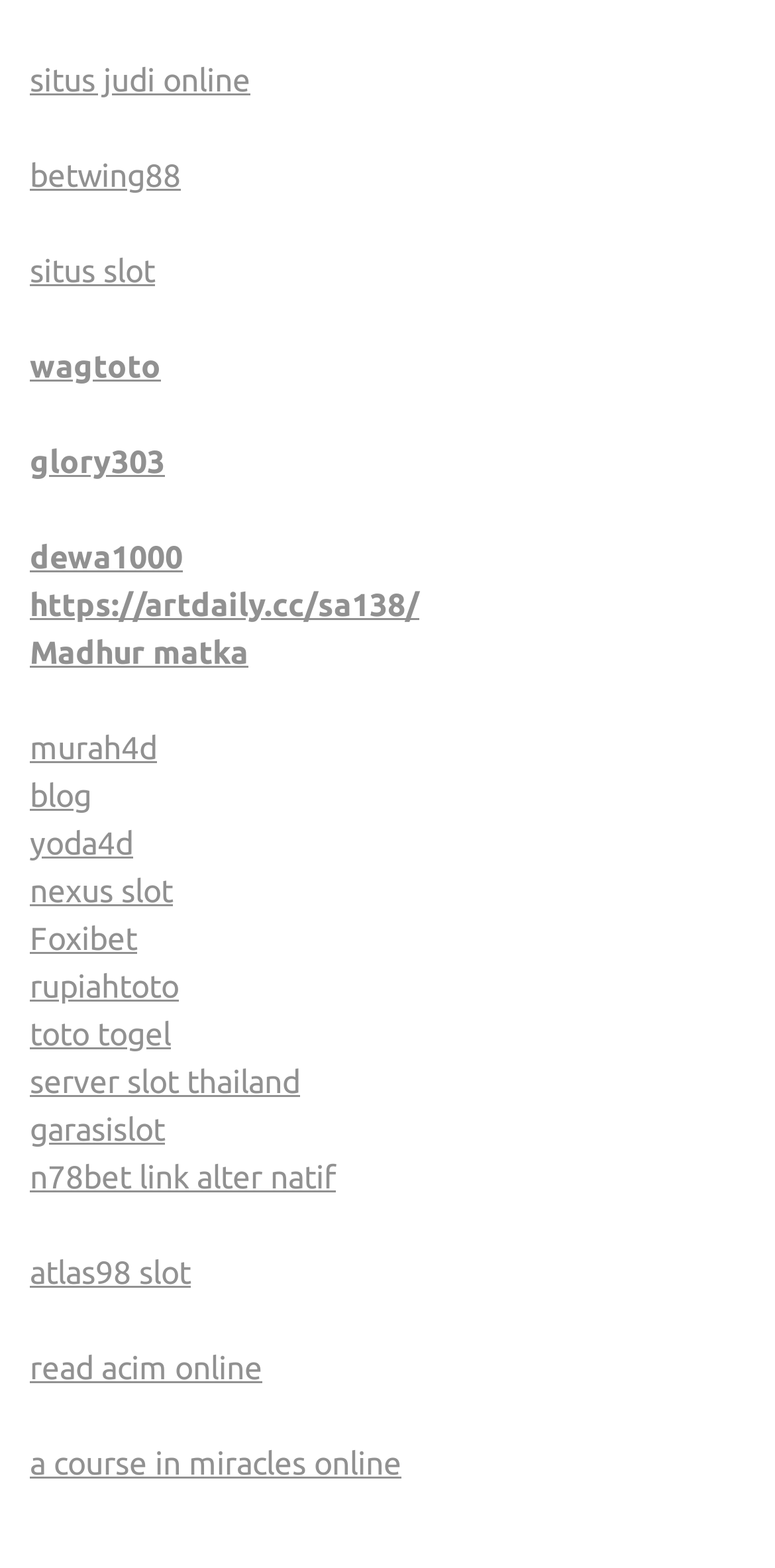Please specify the bounding box coordinates of the element that should be clicked to execute the given instruction: 'read a course in miracles online'. Ensure the coordinates are four float numbers between 0 and 1, expressed as [left, top, right, bottom].

[0.038, 0.921, 0.518, 0.944]